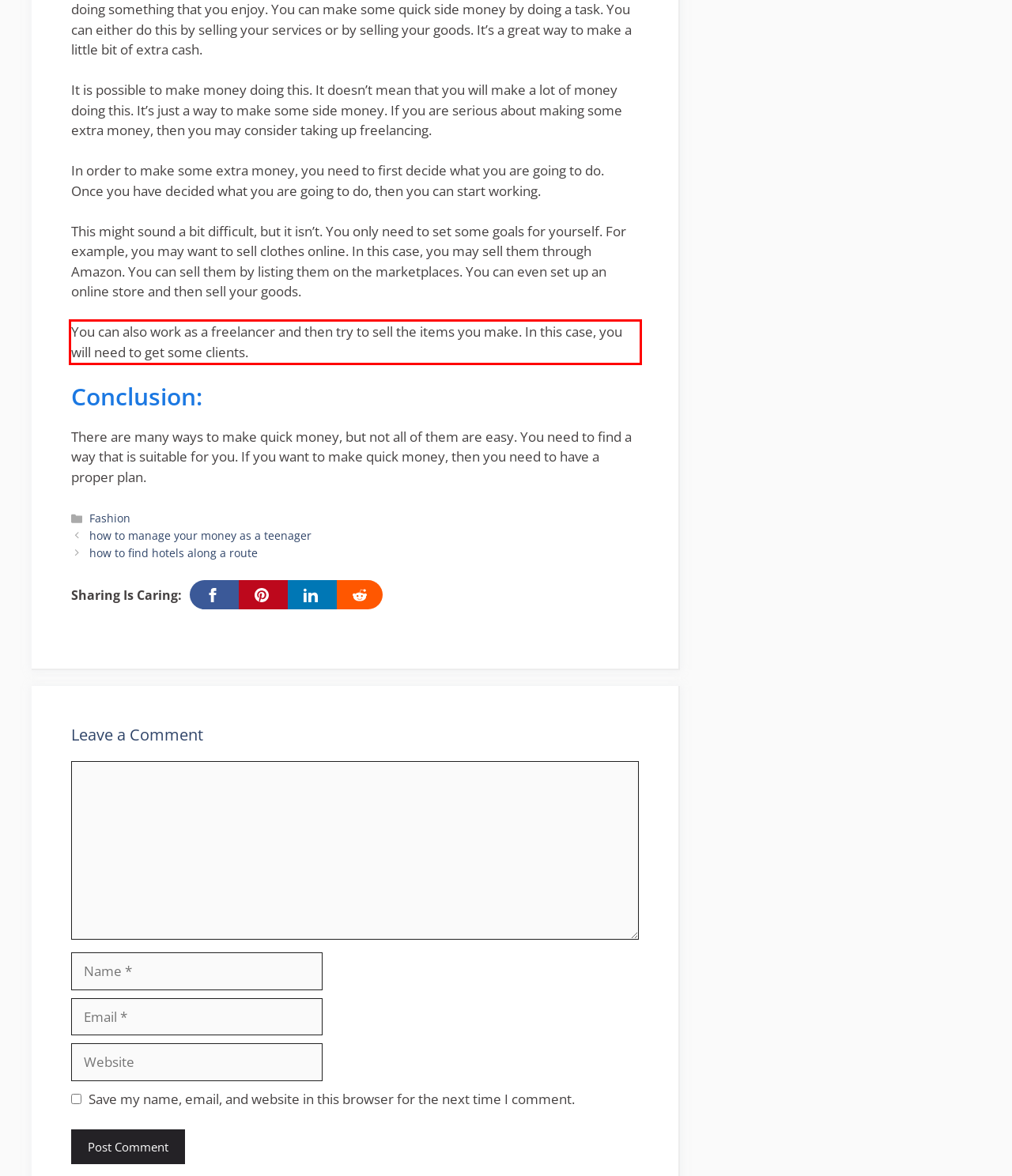Given a screenshot of a webpage containing a red bounding box, perform OCR on the text within this red bounding box and provide the text content.

You can also work as a freelancer and then try to sell the items you make. In this case, you will need to get some clients.